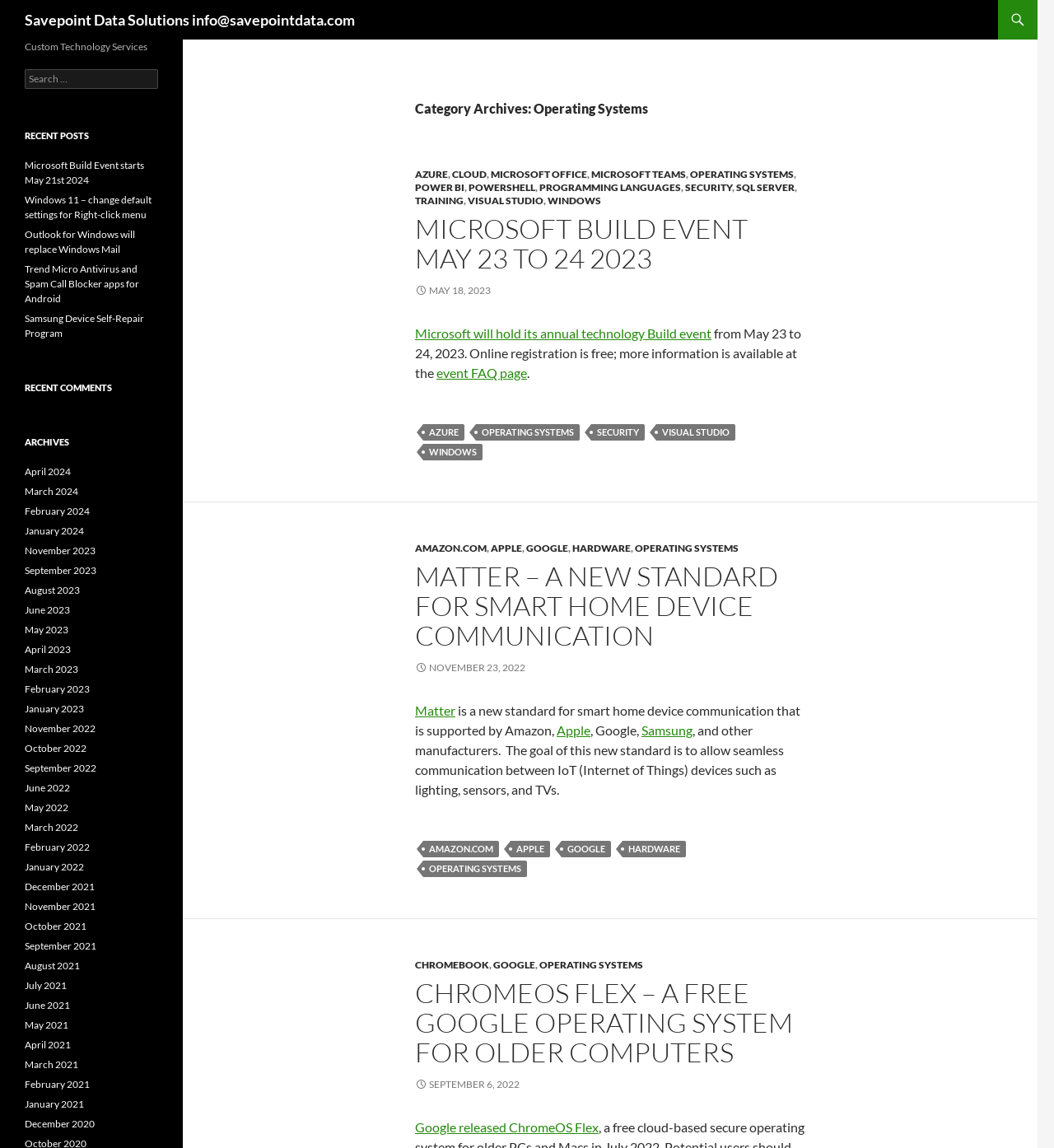What is the topic of the 'MATTER – A NEW STANDARD FOR SMART HOME DEVICE COMMUNICATION' article?
Please answer the question with a detailed response using the information from the screenshot.

The topic of the article can be inferred from the title, which mentions 'MATTER' as a new standard for smart home device communication.